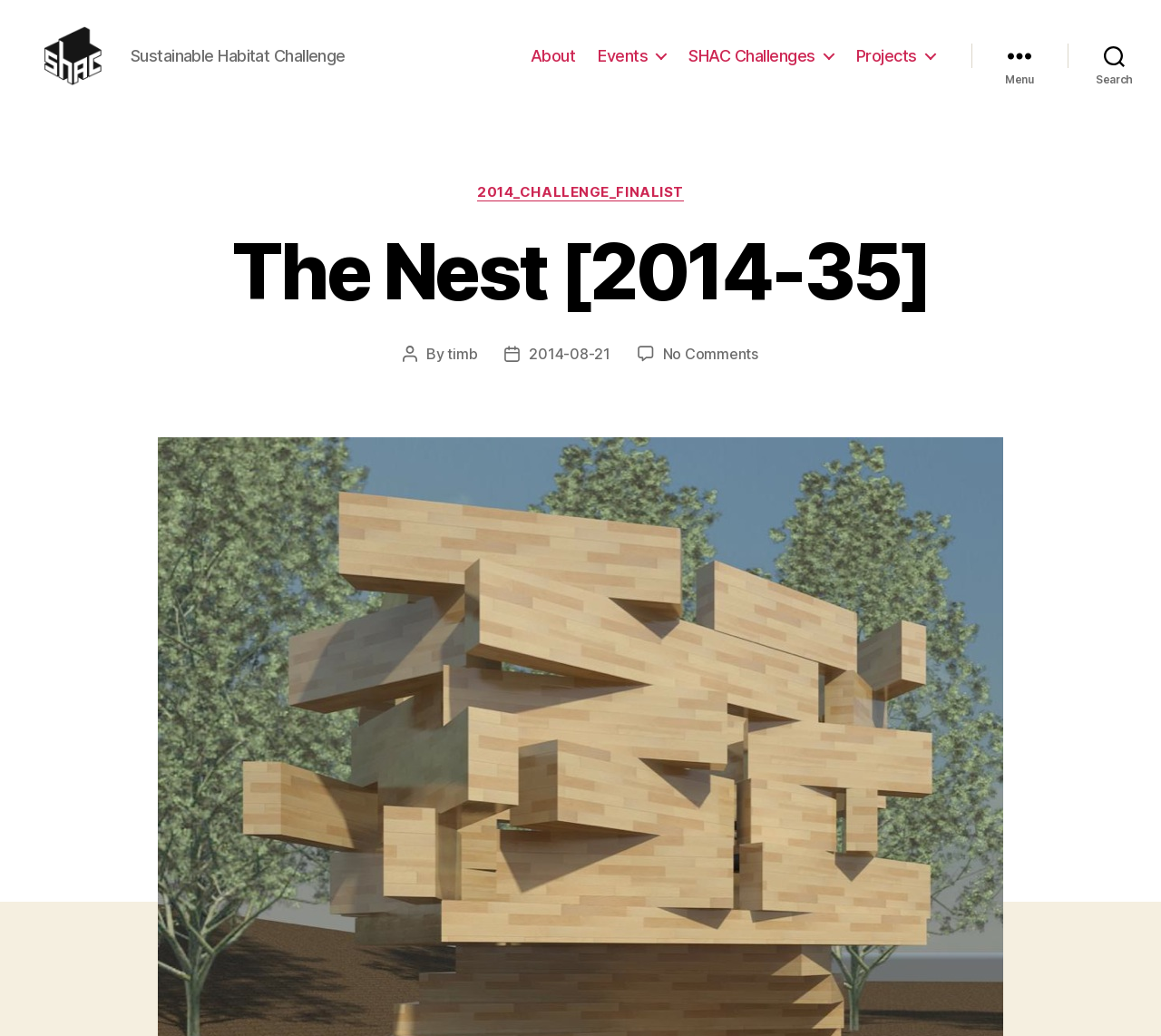Based on the element description 2014-08-21, identify the bounding box of the UI element in the given webpage screenshot. The coordinates should be in the format (top-left x, top-left y, bottom-right x, bottom-right y) and must be between 0 and 1.

[0.456, 0.353, 0.526, 0.371]